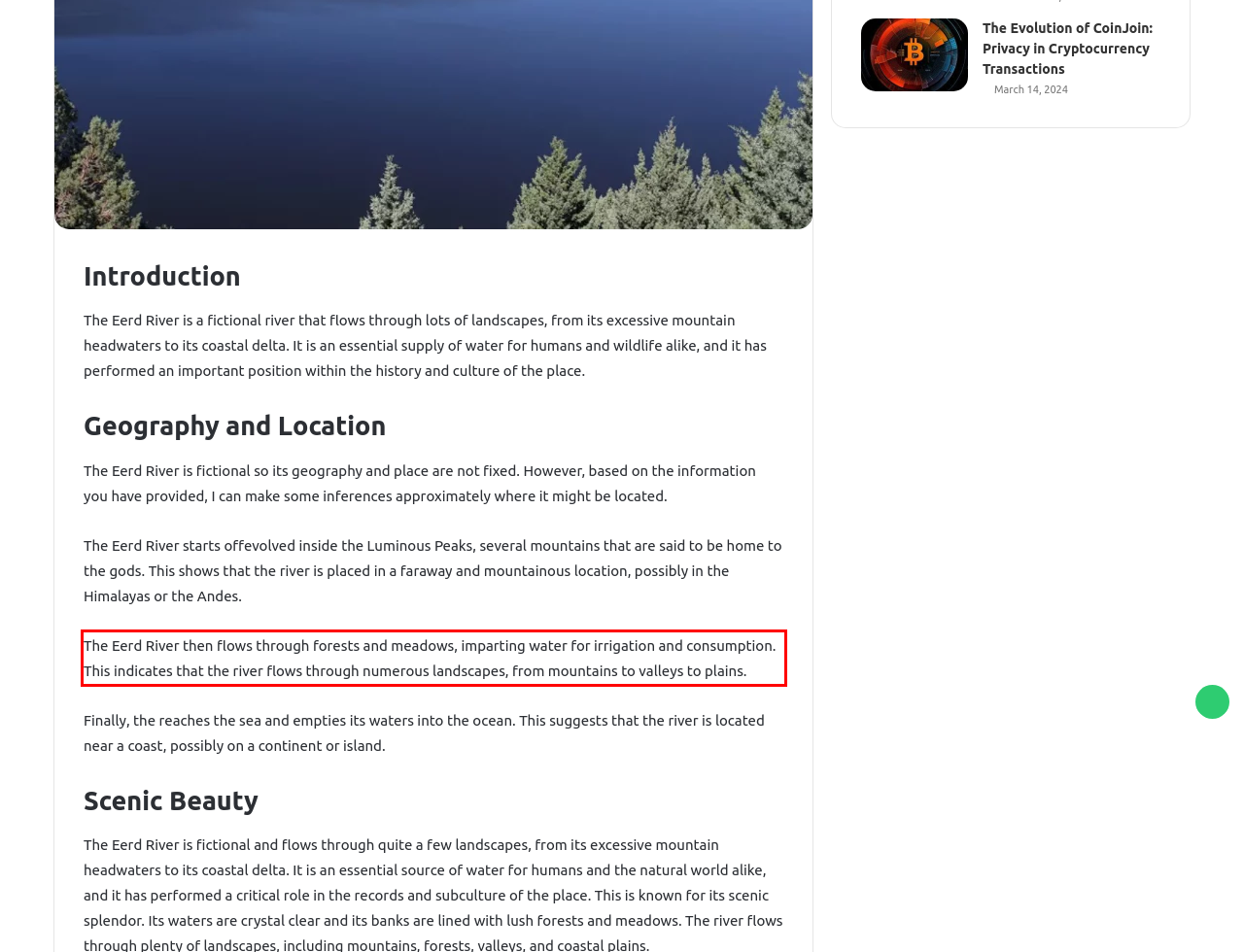Identify the red bounding box in the webpage screenshot and perform OCR to generate the text content enclosed.

The Eerd River then flows through forests and meadows, imparting water for irrigation and consumption. This indicates that the river flows through numerous landscapes, from mountains to valleys to plains.